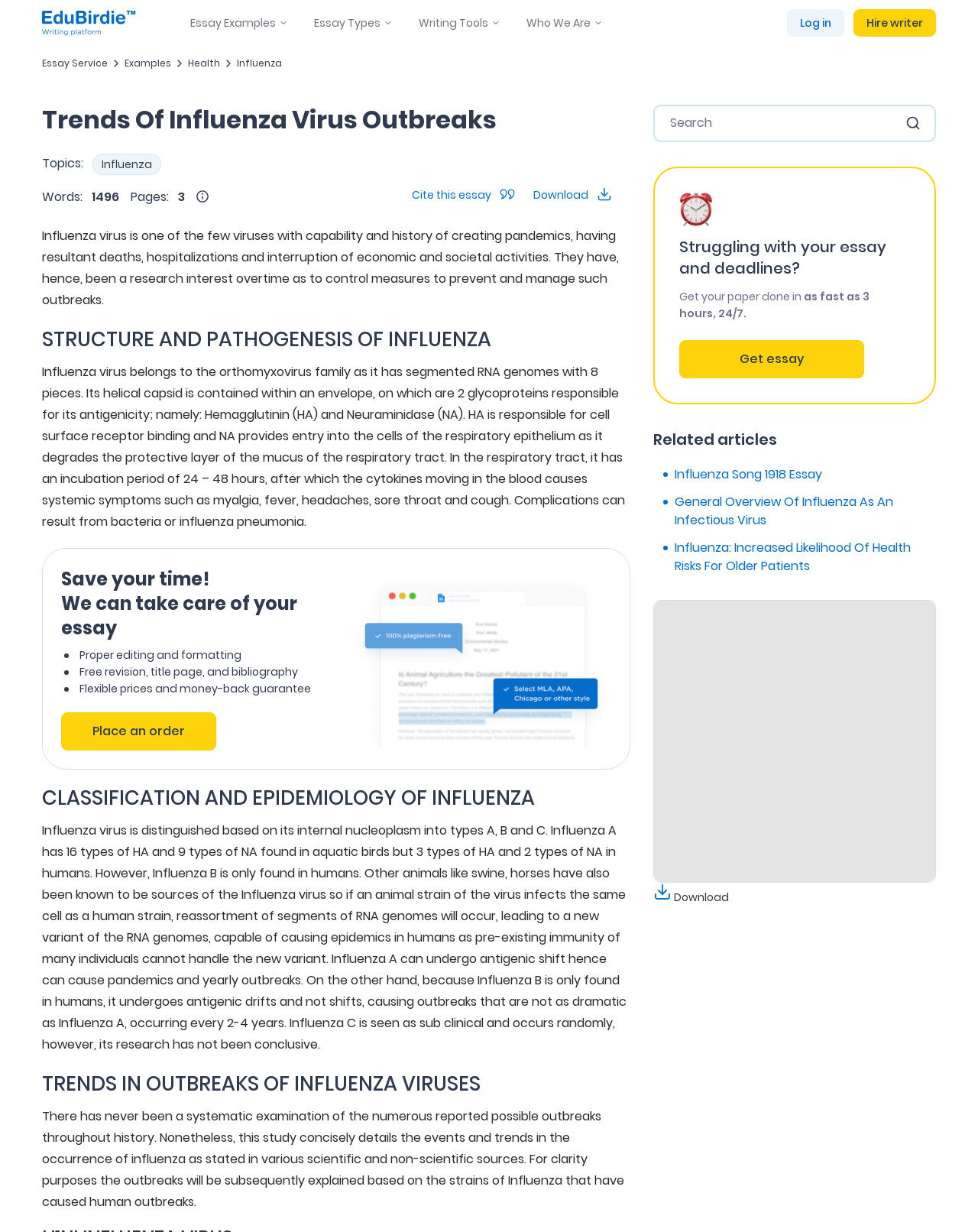Find the bounding box coordinates of the area to click in order to follow the instruction: "Log in to the account".

[0.805, 0.008, 0.862, 0.029]